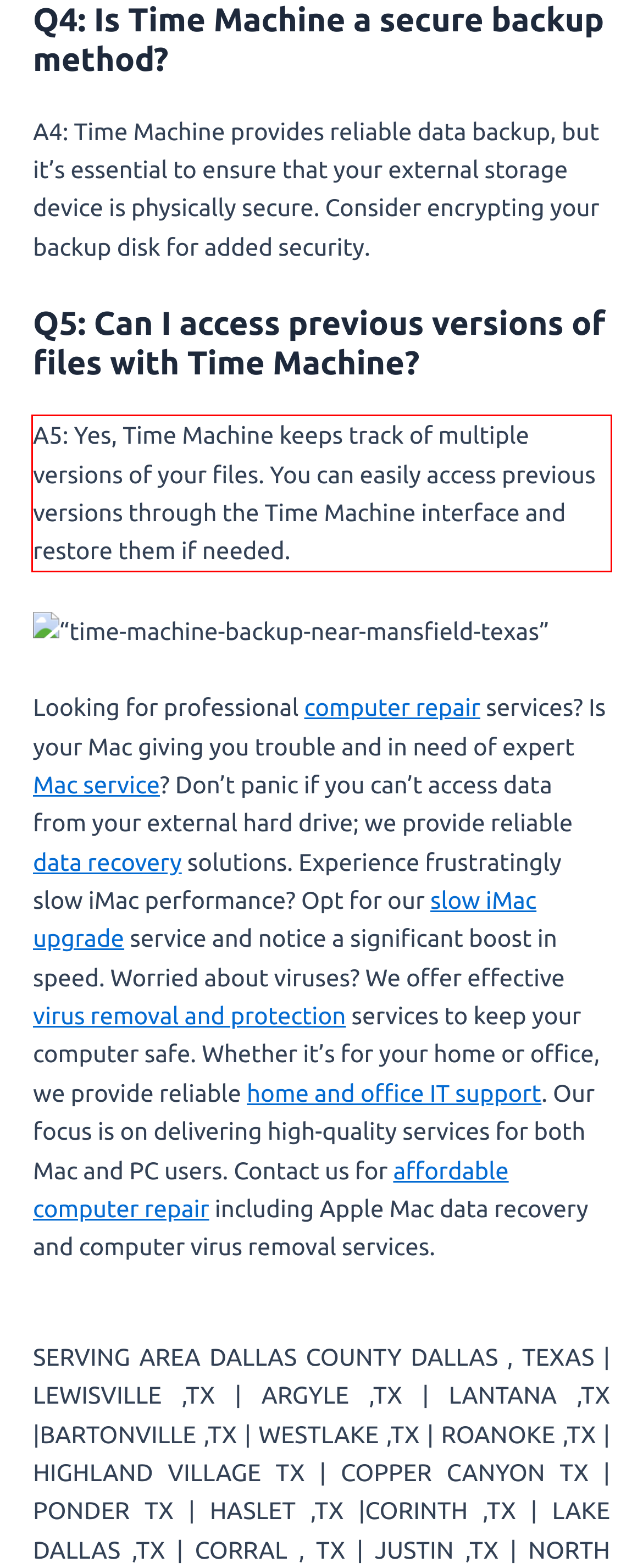You are given a webpage screenshot with a red bounding box around a UI element. Extract and generate the text inside this red bounding box.

A5: Yes, Time Machine keeps track of multiple versions of your files. You can easily access previous versions through the Time Machine interface and restore them if needed.